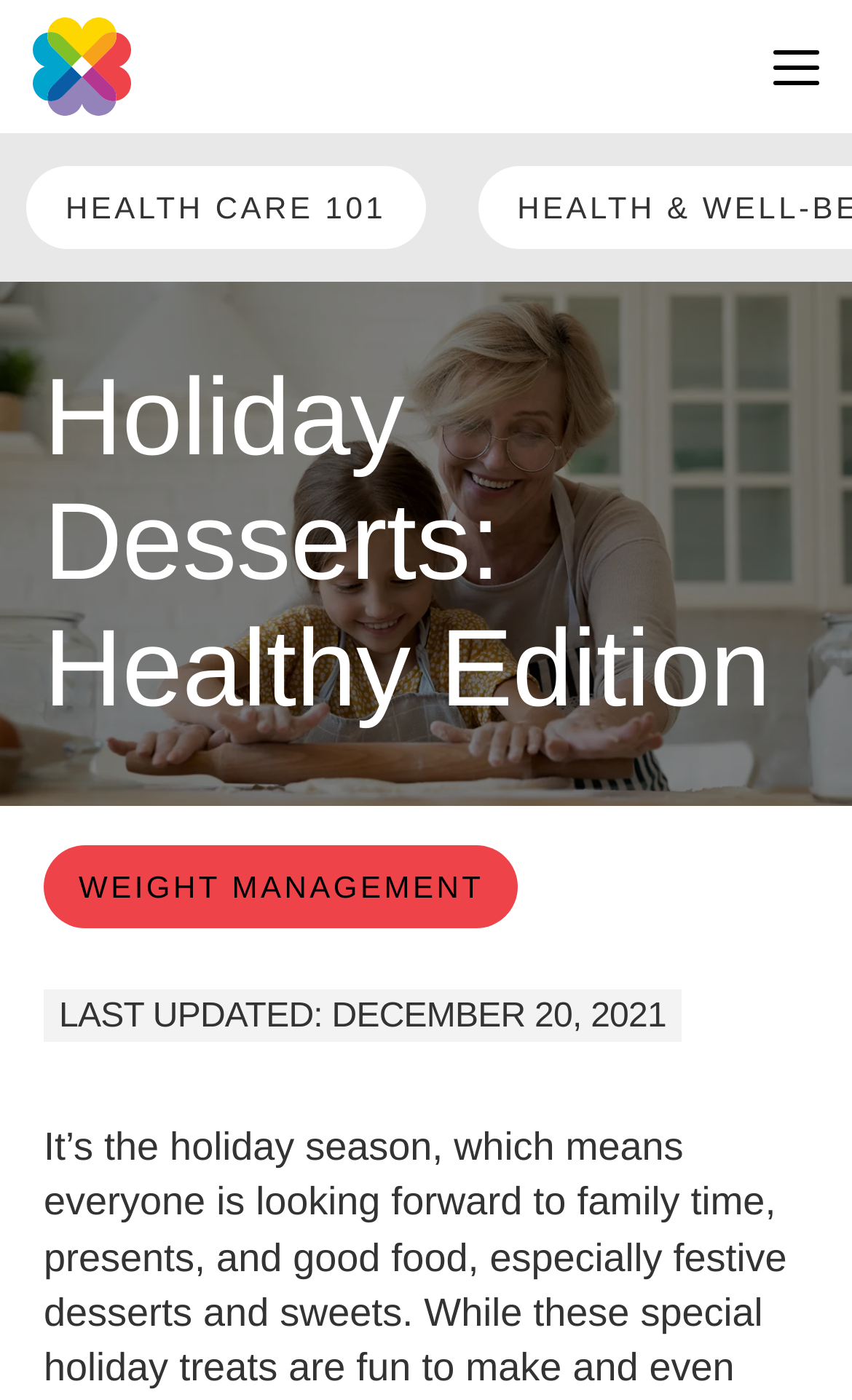Find and generate the main title of the webpage.

Holiday Desserts: Healthy Edition